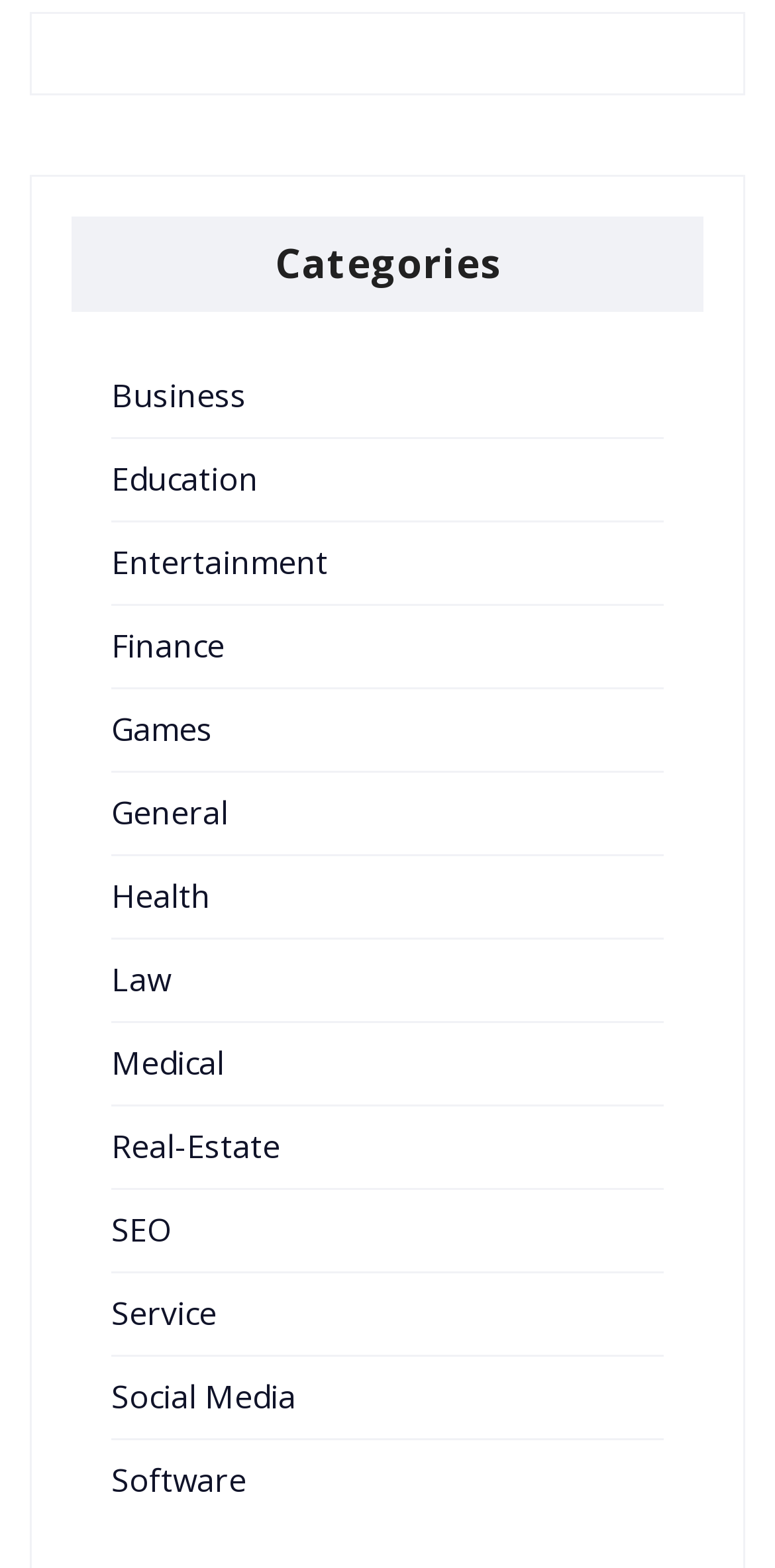Locate the bounding box coordinates of the element I should click to achieve the following instruction: "Go to Finance section".

[0.144, 0.398, 0.29, 0.426]